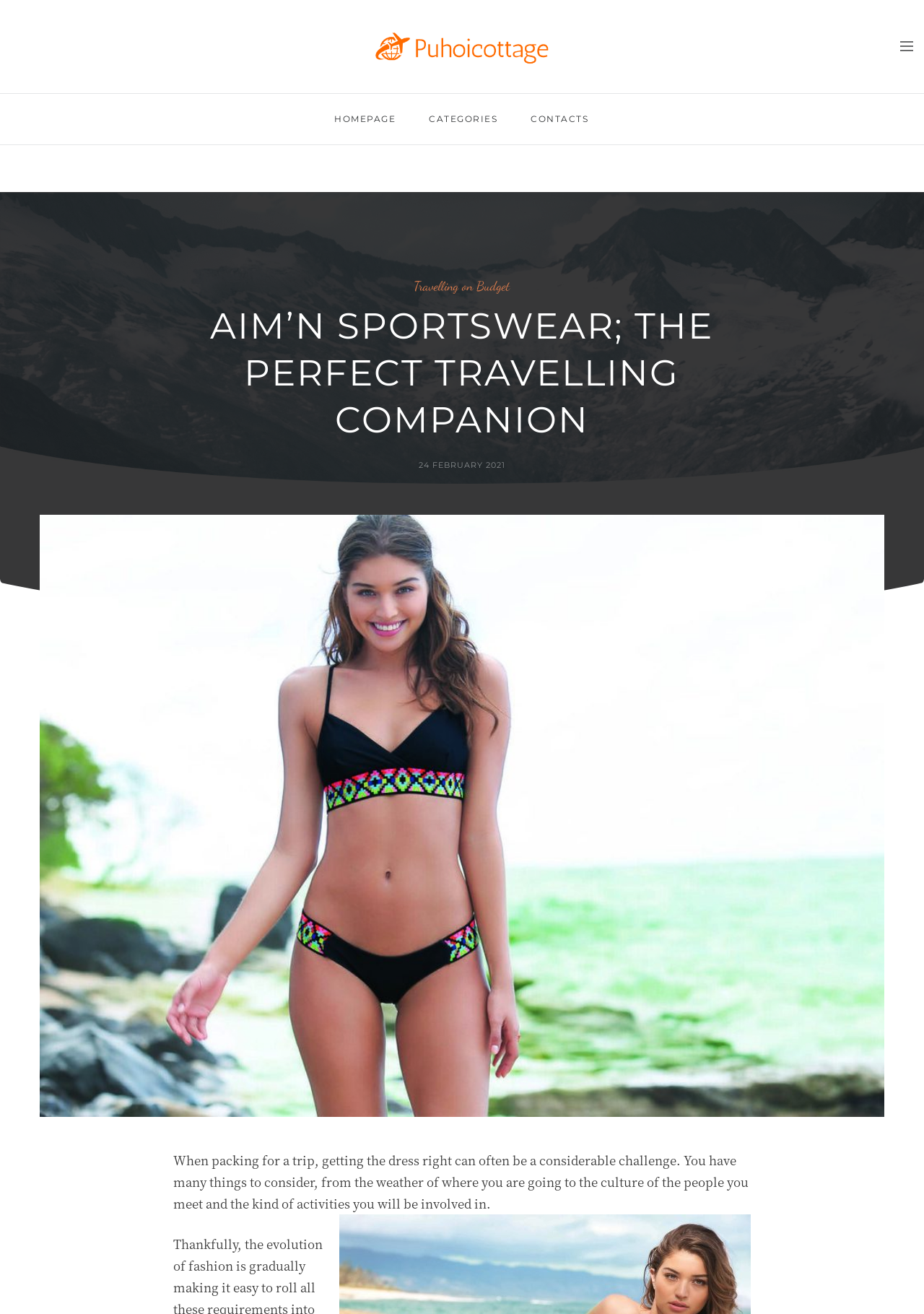Use a single word or phrase to respond to the question:
What is the challenge mentioned in the webpage's text?

Getting the dress right